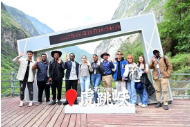Explain the image thoroughly, highlighting all key elements.

A vibrant group of foreign youth stands together at Tiger Leaping Gorge in Yunnan, China, capturing a memorable moment against a backdrop of stunning mountains. The diverse group, dressed in casual, colorful outfits, poses enthusiastically, many flashing peace signs or cheerful smiles. They are positioned in front of a prominent sign that highlights the iconic location, marked by a red pin symbol. This picturesque spot, known for its breathtaking natural scenery, invites adventure and exploration, epitomizing cultural exchange and the enjoyment of travel. The lush green mountains flanking the gorge create a dramatic and beautiful setting, showcasing the allure of Yunnan's landscapes.